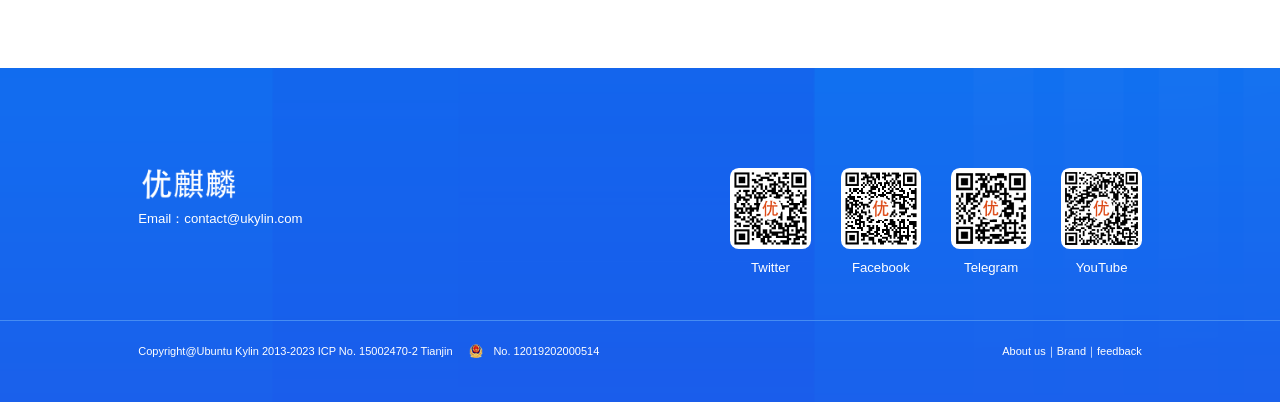What is the ICP number?
Please respond to the question with a detailed and thorough explanation.

The ICP number is found in the link element with the text 'ICP No. 15002470-2 Tianjin' located at [0.248, 0.859, 0.354, 0.889].